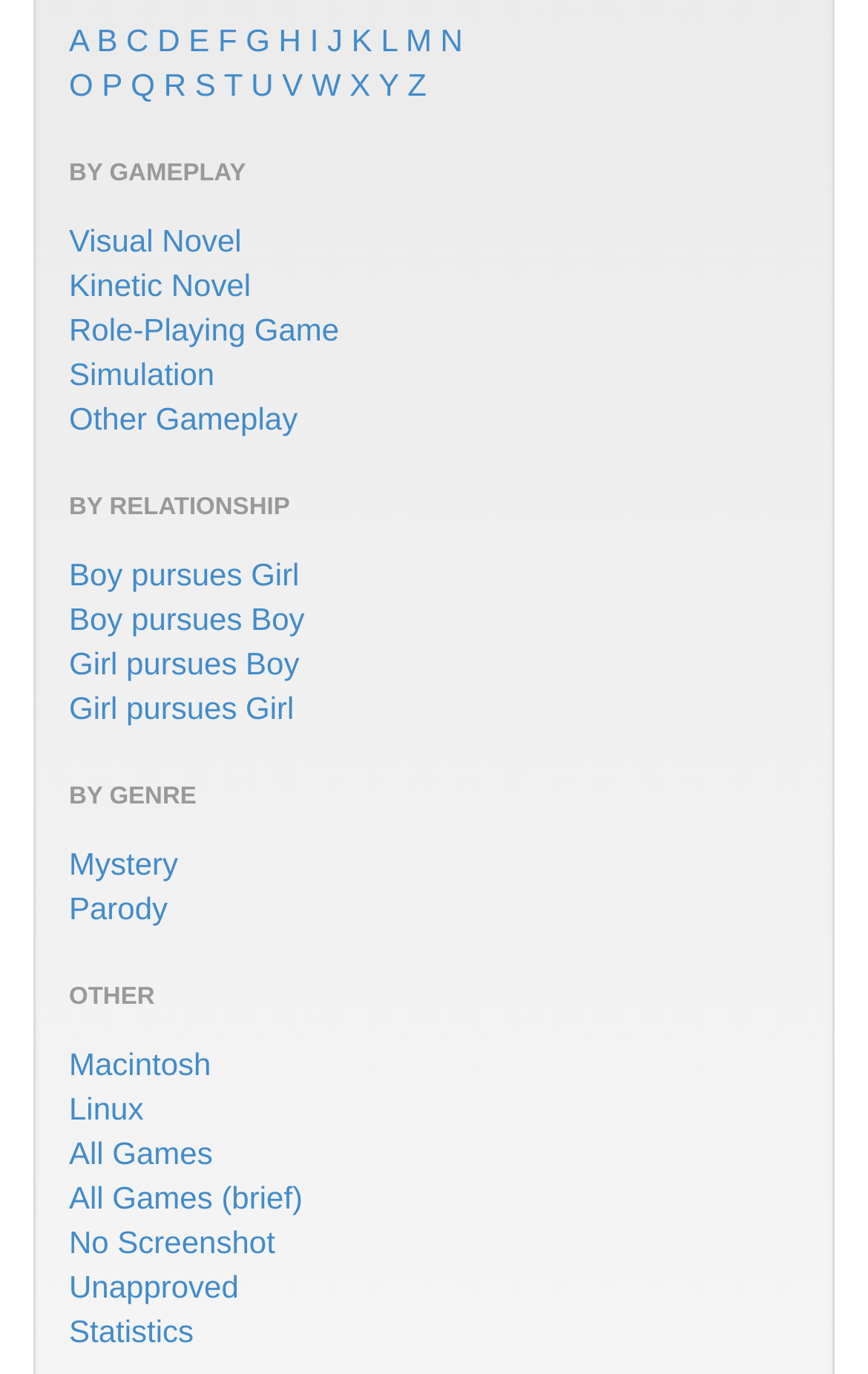Given the element description Visual Novel, specify the bounding box coordinates of the corresponding UI element in the format (top-left x, top-left y, bottom-right x, bottom-right y). All values must be between 0 and 1.

[0.079, 0.162, 0.278, 0.188]